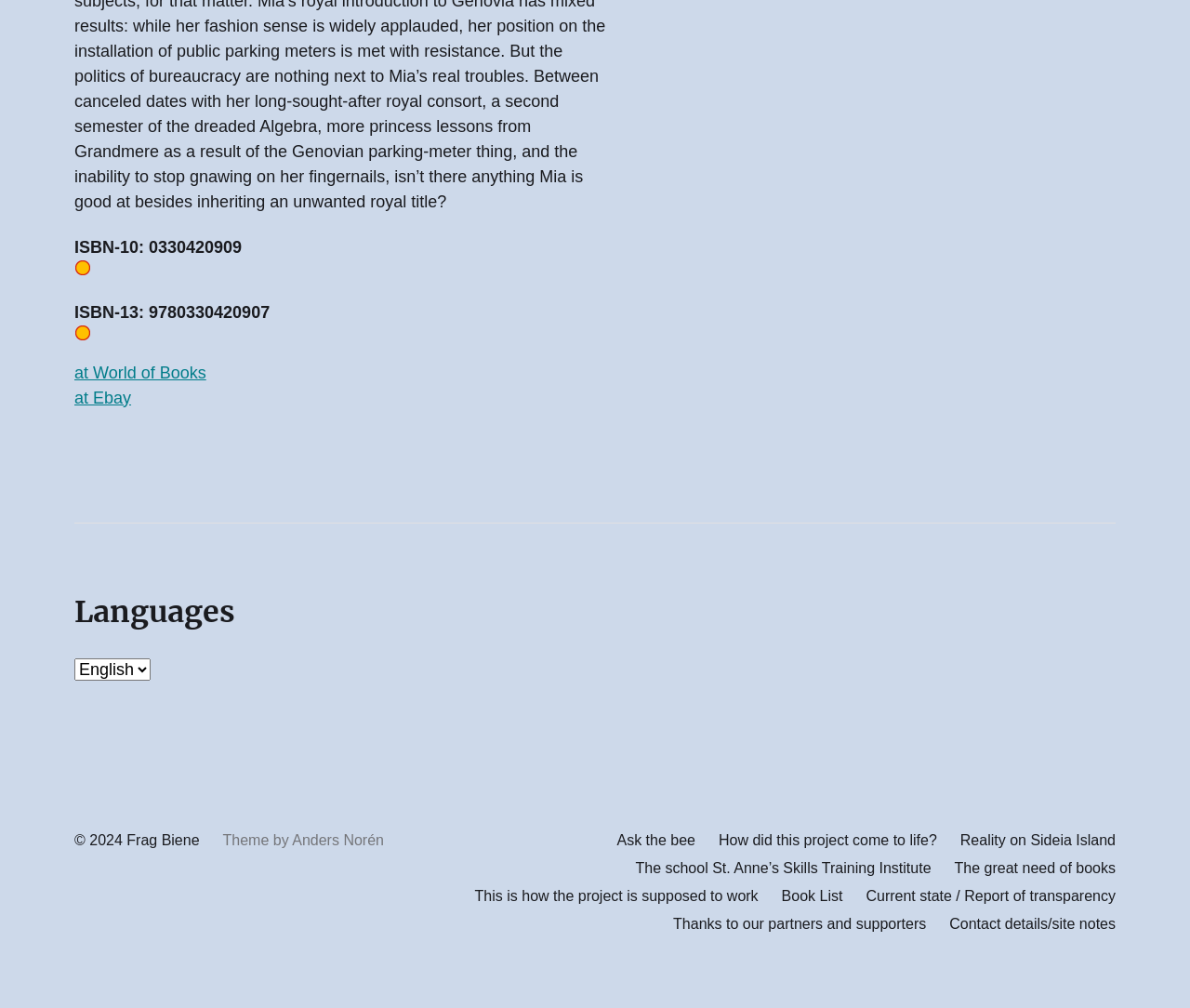Answer with a single word or phrase: 
What is the copyright year of the webpage?

2024